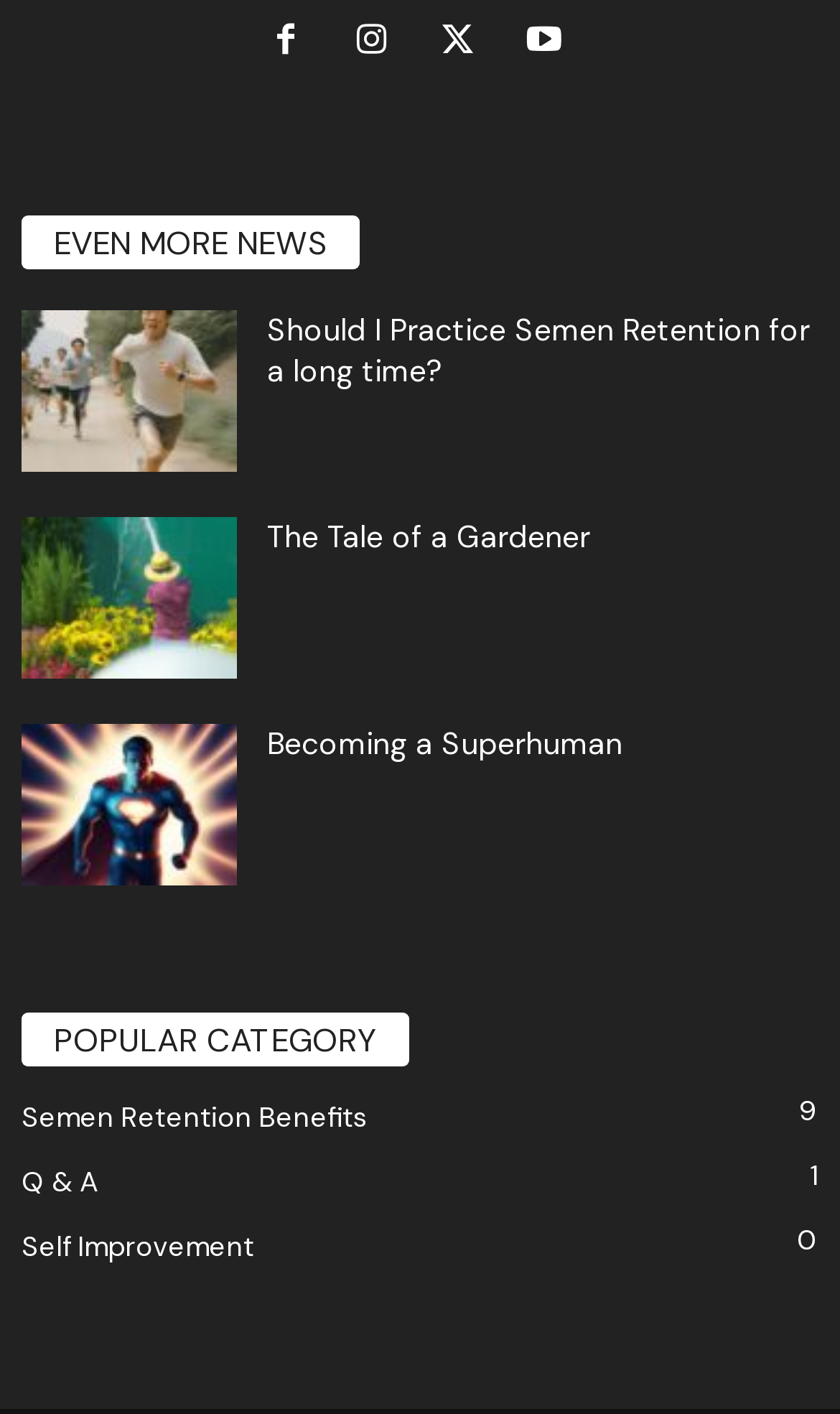Find the bounding box coordinates of the element I should click to carry out the following instruction: "Read the story of a Gardener".

[0.026, 0.366, 0.282, 0.48]